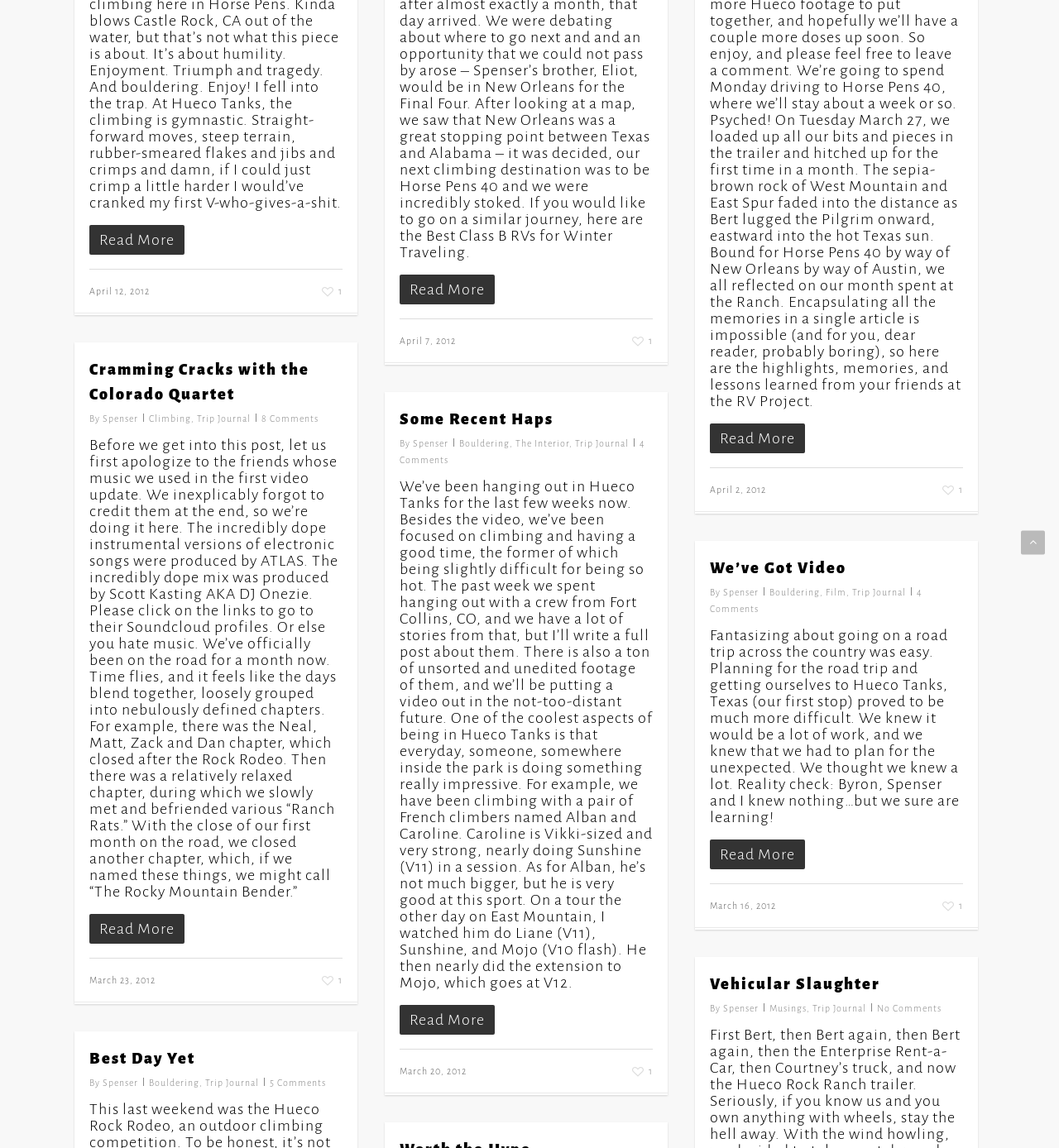Locate and provide the bounding box coordinates for the HTML element that matches this description: "We’ve Got Video".

[0.67, 0.488, 0.799, 0.502]